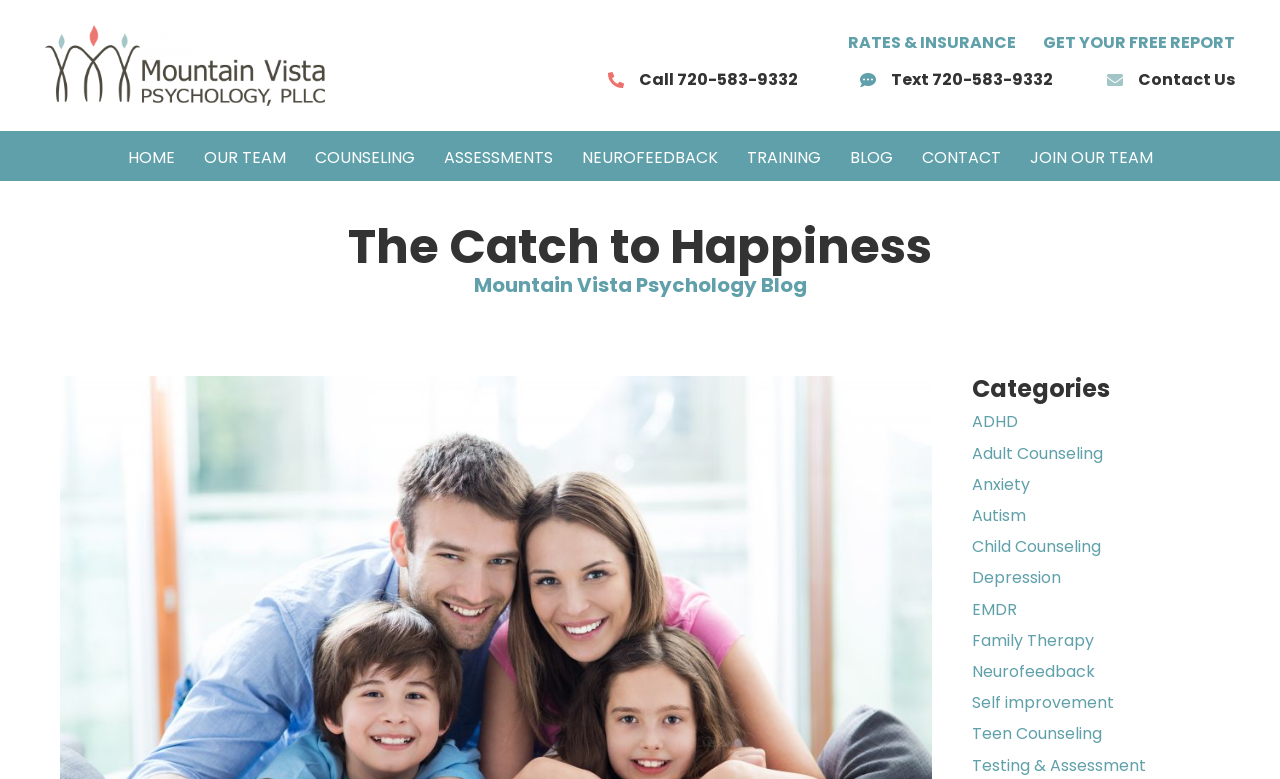Find the bounding box of the UI element described as follows: "Teen Counseling".

[0.759, 0.927, 0.861, 0.957]